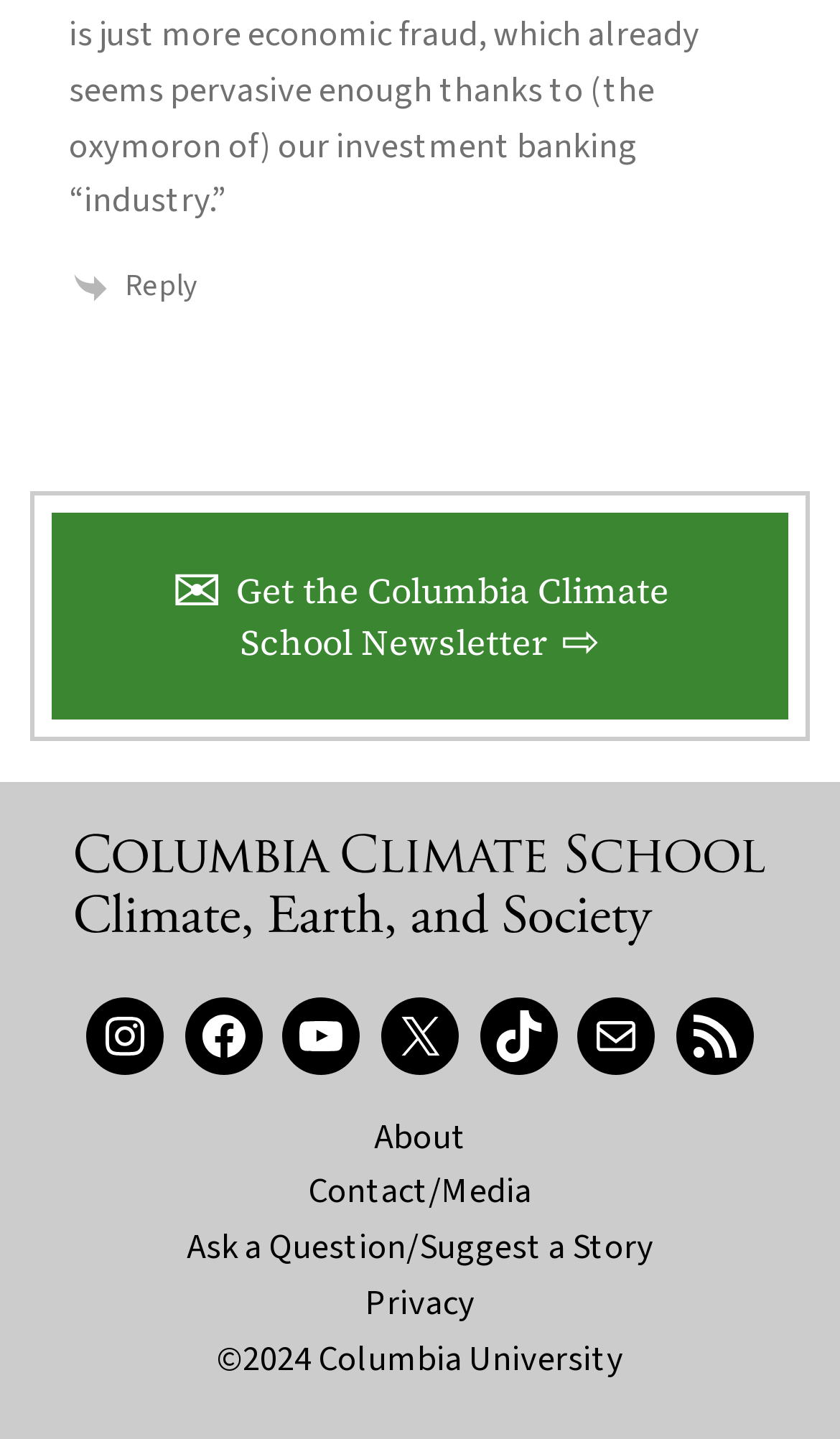What is the purpose of the 'Ask a Question/Suggest a Story' link?
Using the information from the image, give a concise answer in one word or a short phrase.

To ask a question or suggest a story